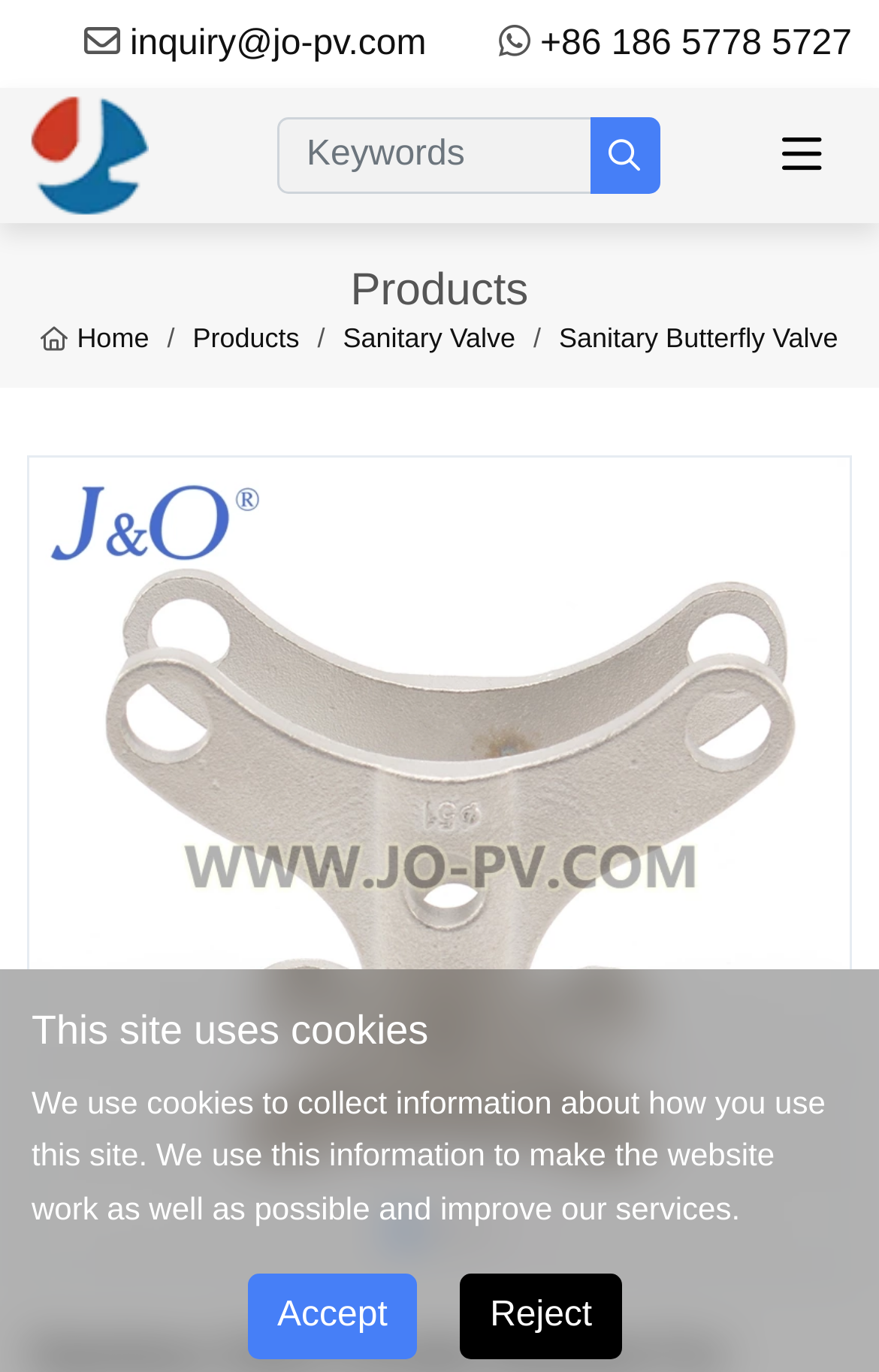What is the company name on the webpage?
Refer to the screenshot and answer in one word or phrase.

China J&O Fluid Control